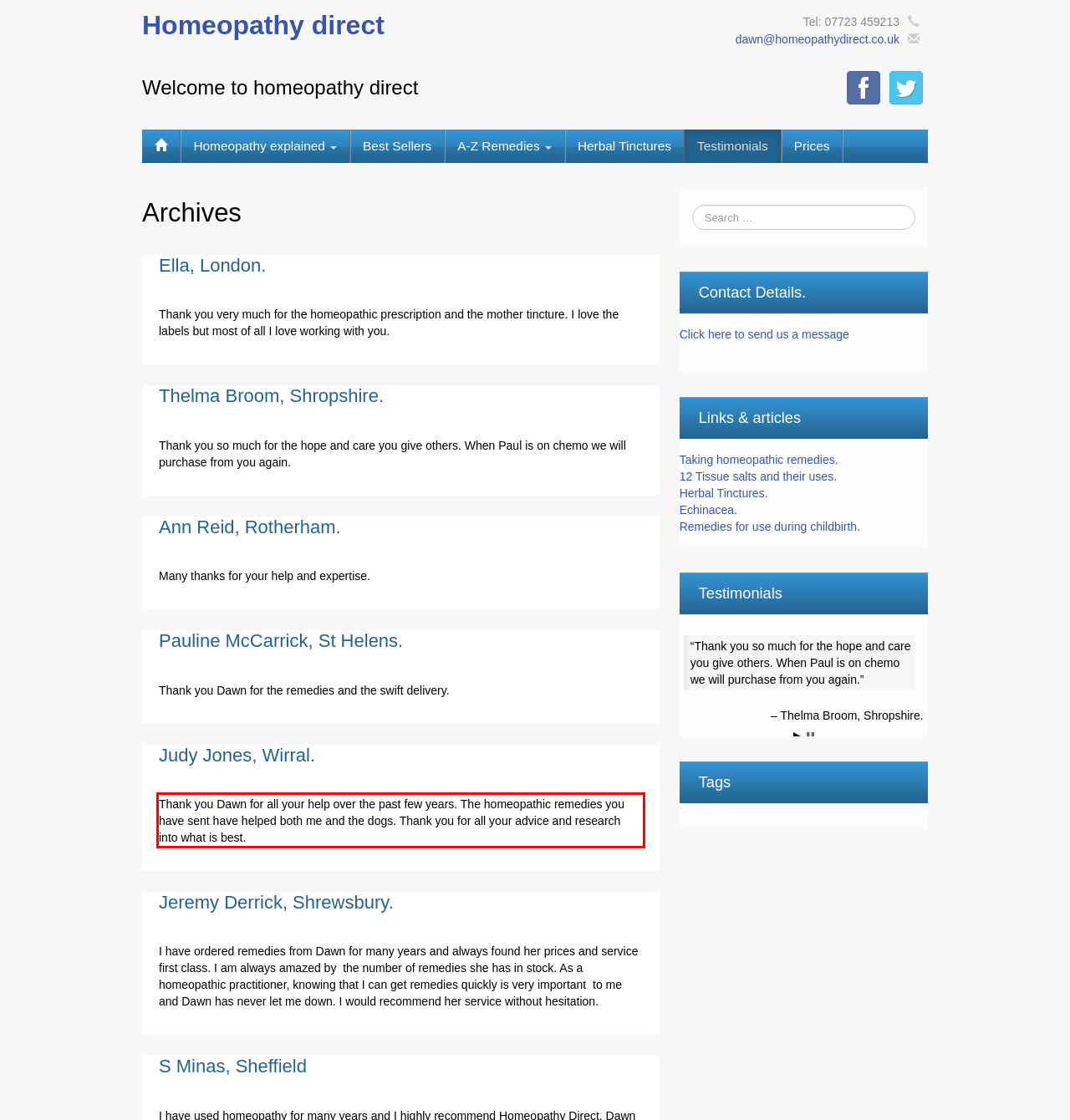Analyze the red bounding box in the provided webpage screenshot and generate the text content contained within.

Thank you Dawn for all your help over the past few years. The homeopathic remedies you have sent have helped both me and the dogs. Thank you for all your advice and research into what is best.